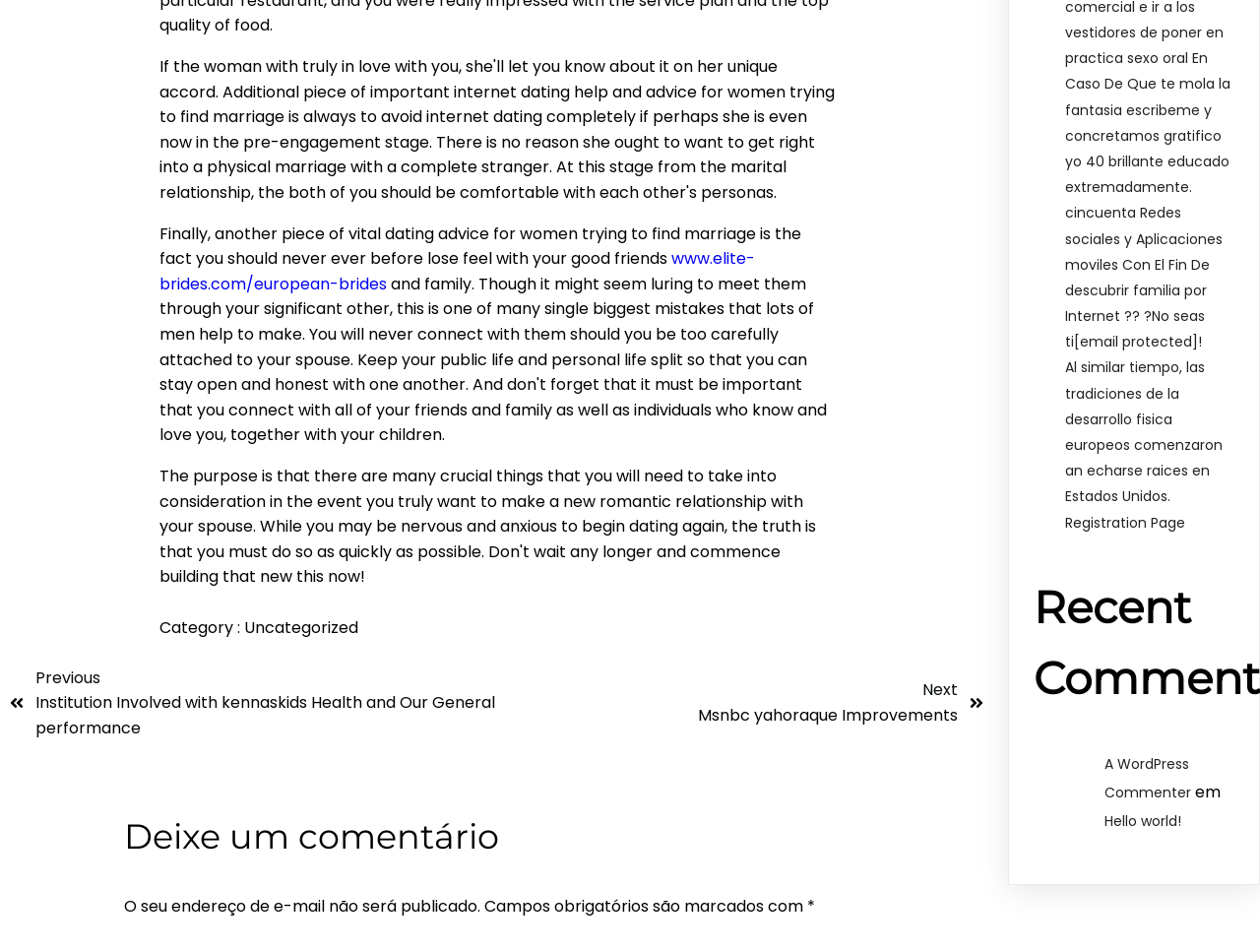Please specify the bounding box coordinates for the clickable region that will help you carry out the instruction: "Click on the link to view European brides".

[0.126, 0.26, 0.599, 0.31]